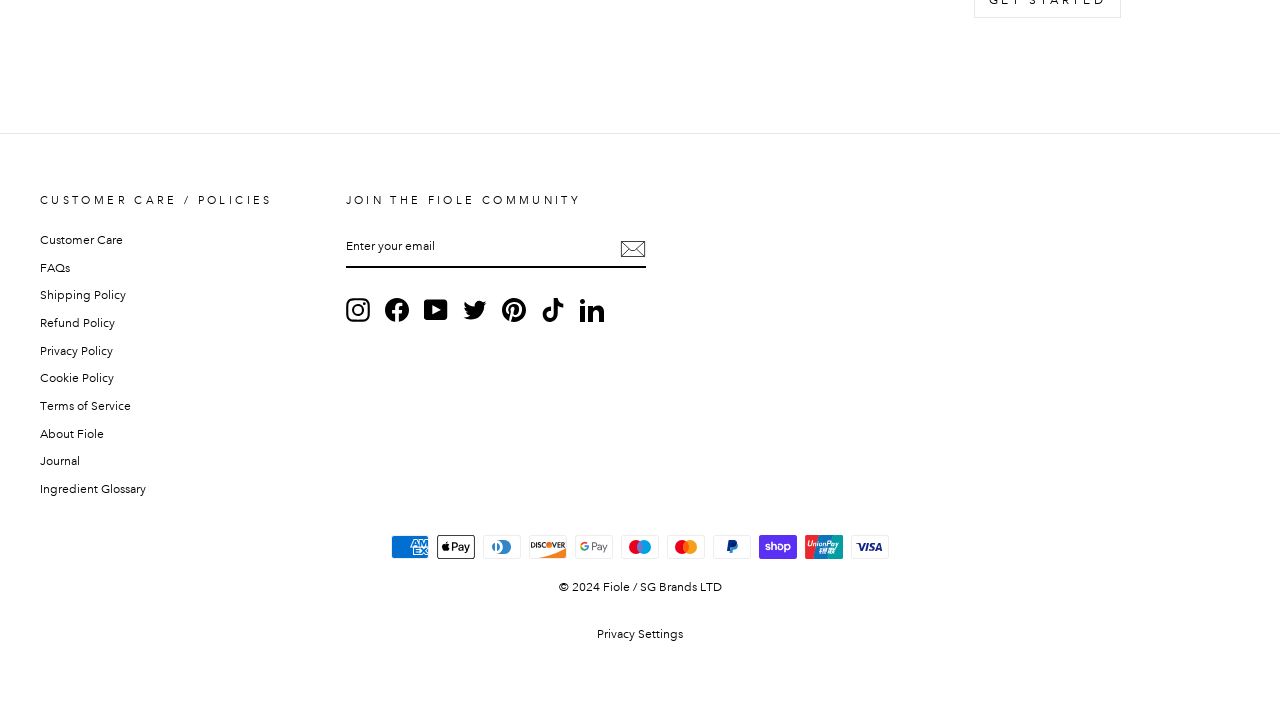Locate the bounding box coordinates of the clickable area to execute the instruction: "Click Apply Now". Provide the coordinates as four float numbers between 0 and 1, represented as [left, top, right, bottom].

None